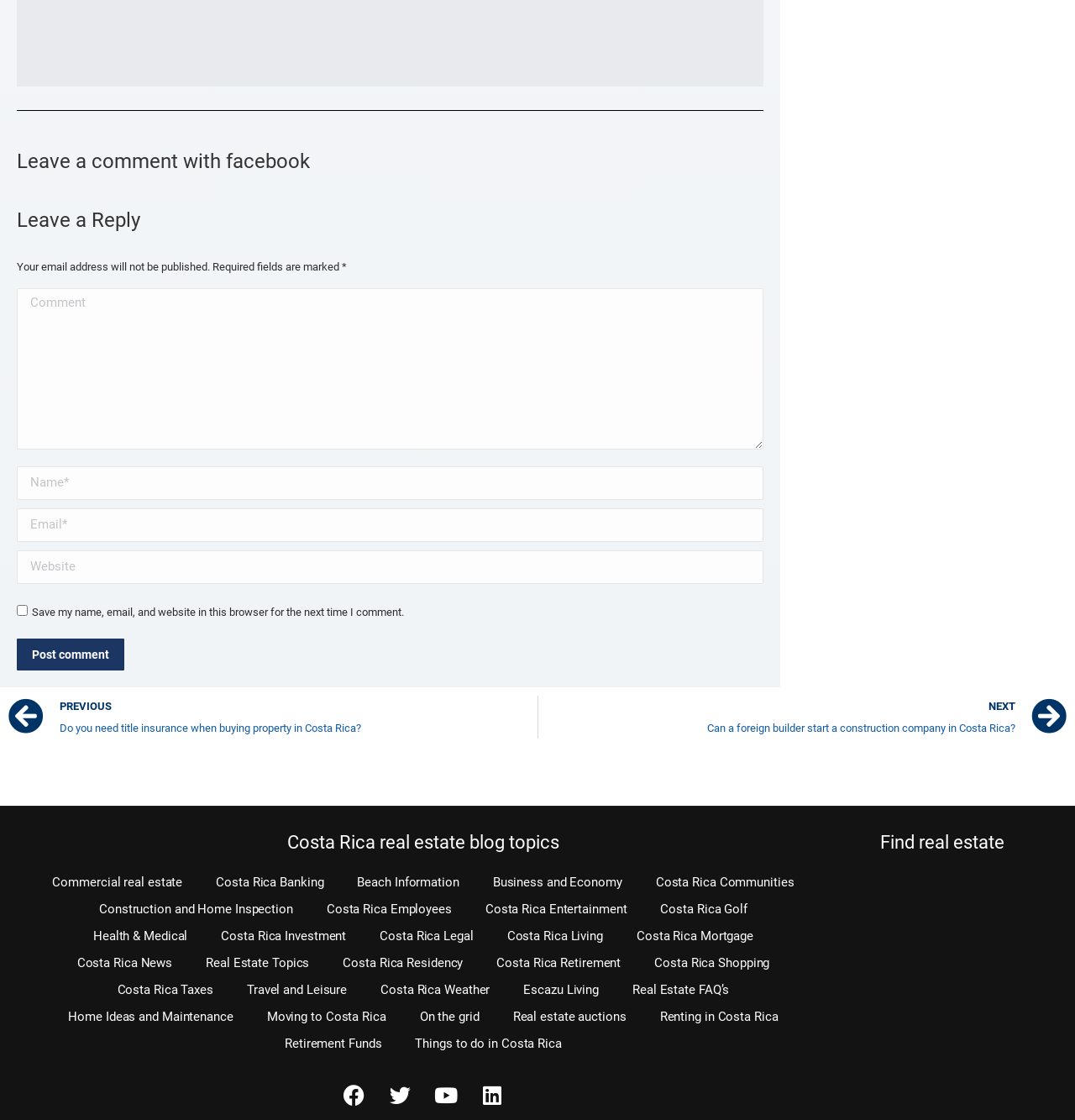What is the name of the real estate group mentioned on the webpage?
Please provide a detailed and comprehensive answer to the question.

The webpage mentions a real estate group called AMERICAN EUROPEAN REAL ESTATE GROUP, which is presented as a link and accompanied by an image. This group is likely a relevant entity in the context of Costa Rica real estate.